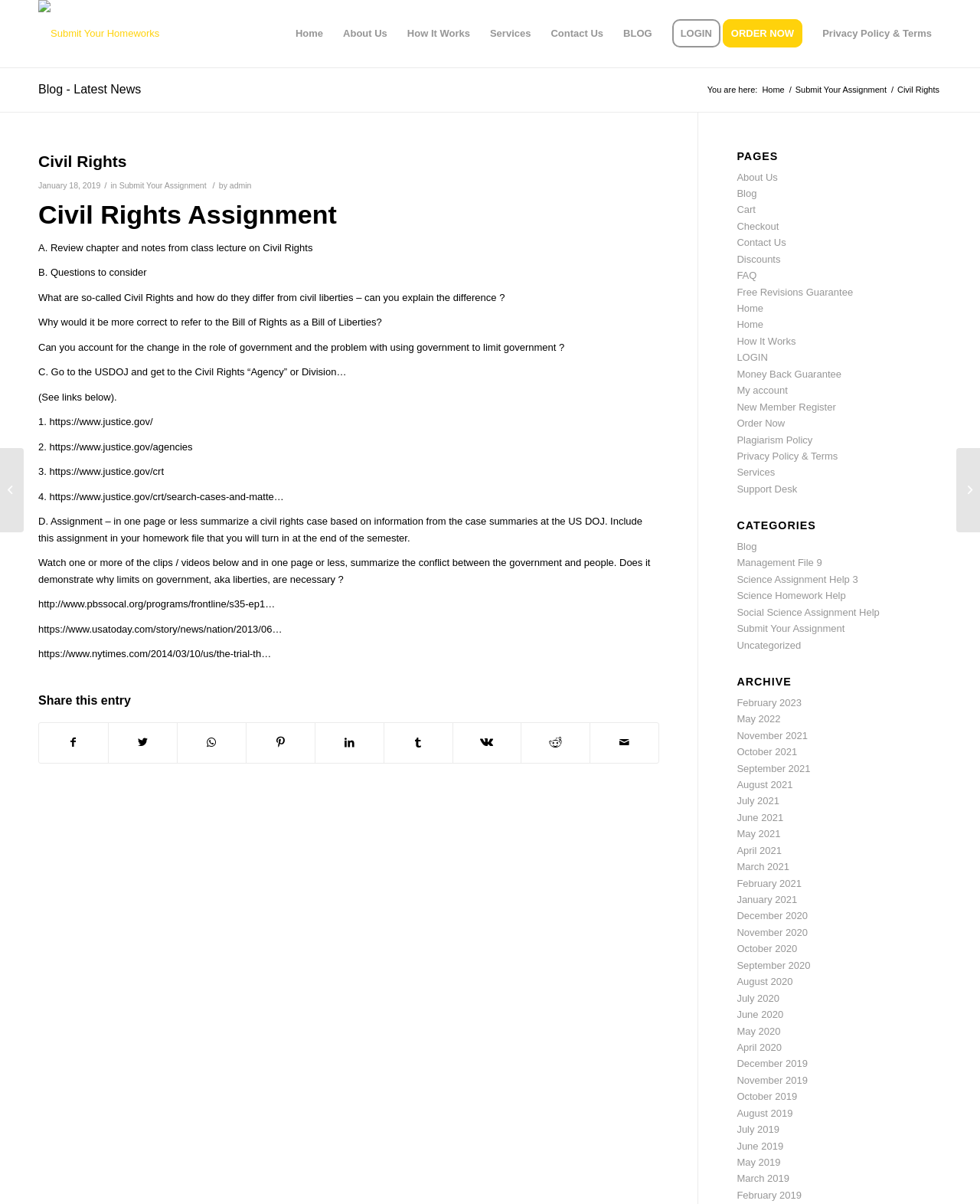Identify the bounding box coordinates of the area you need to click to perform the following instruction: "Click on the 'ORDER NOW' button".

[0.737, 0.0, 0.829, 0.056]